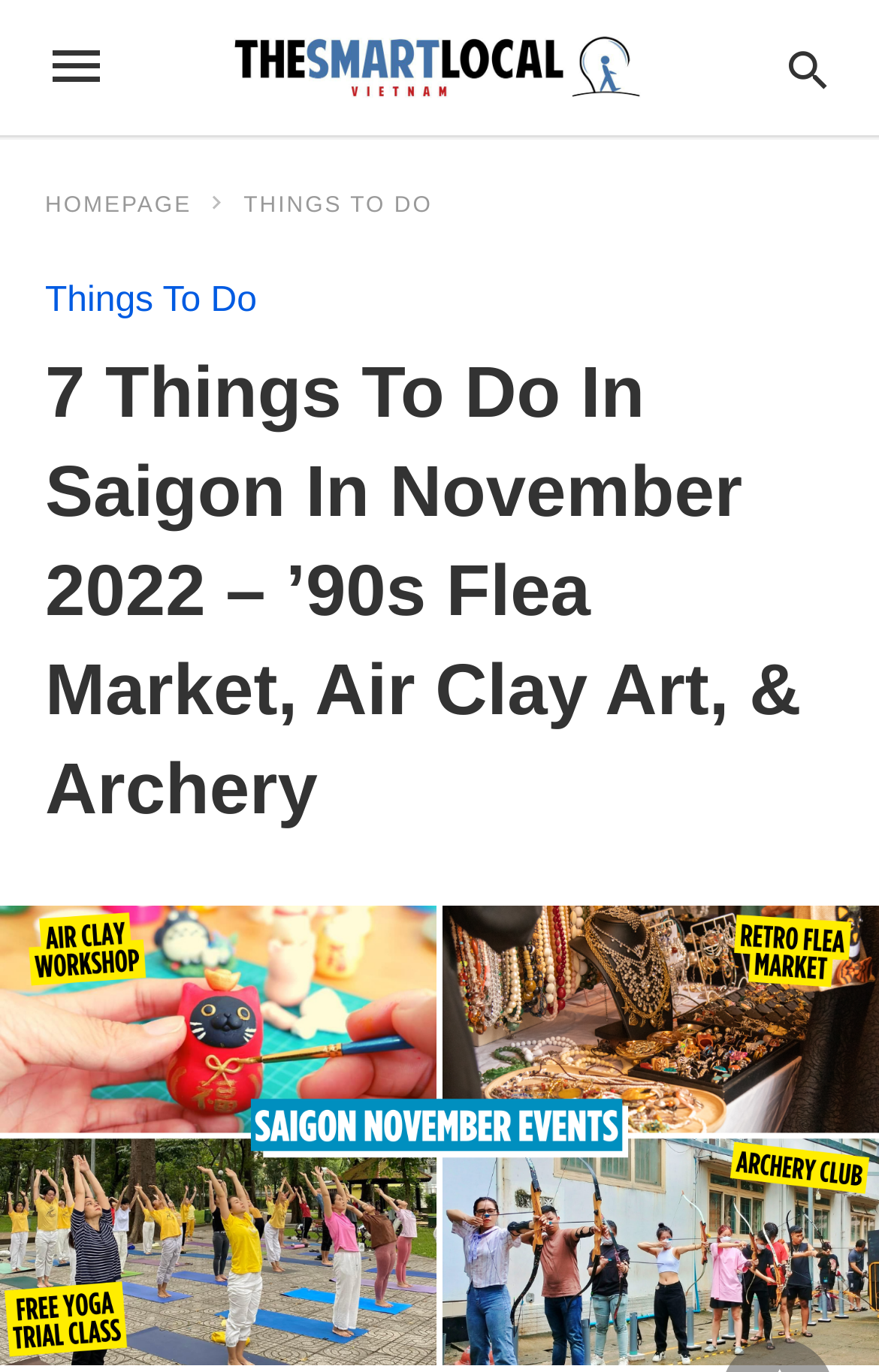Using the element description provided, determine the bounding box coordinates in the format (top-left x, top-left y, bottom-right x, bottom-right y). Ensure that all values are floating point numbers between 0 and 1. Element description: Things To Do

[0.051, 0.205, 0.292, 0.233]